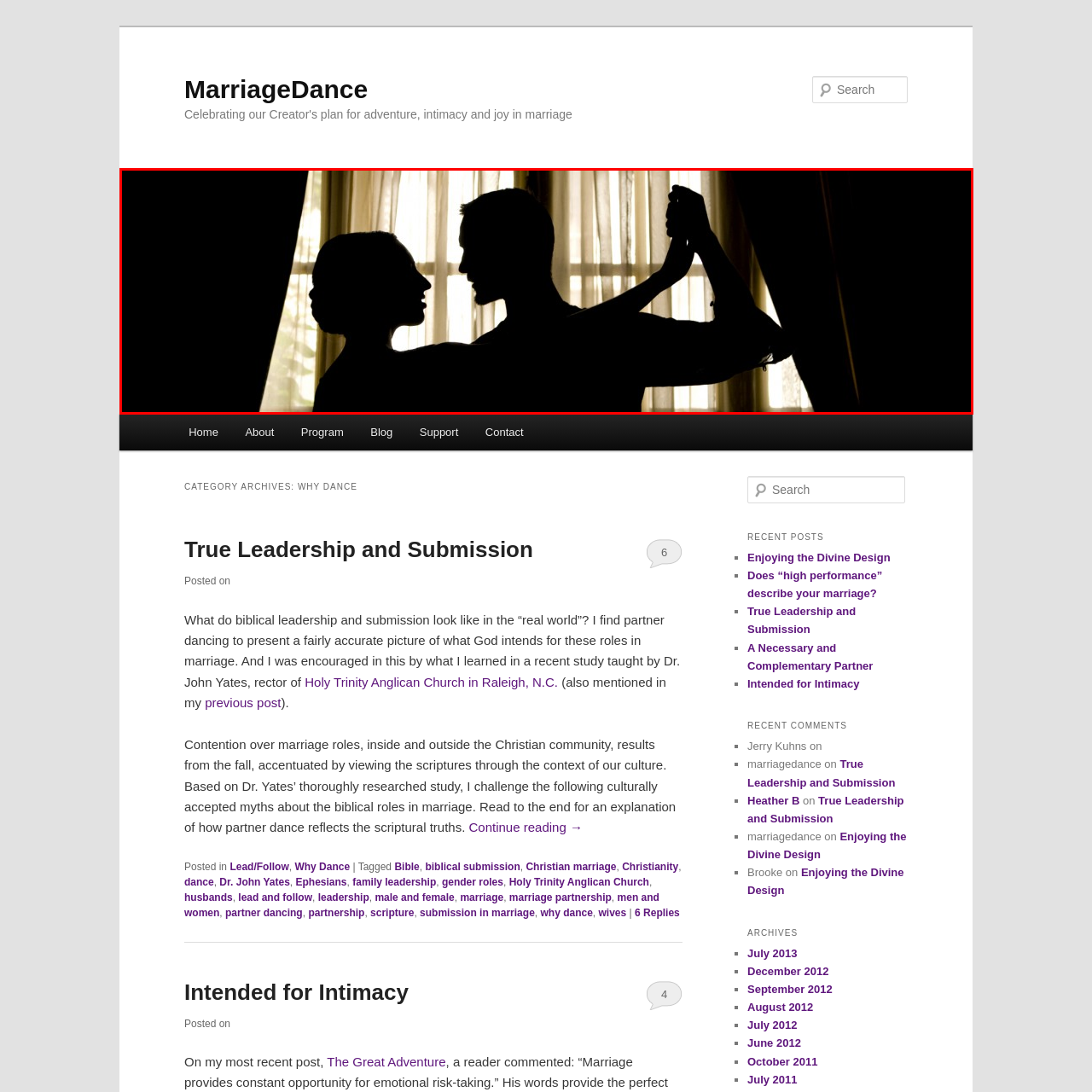What does the posture of the couple convey?
Study the image surrounded by the red bounding box and answer the question comprehensively, based on the details you see.

The posture of the couple conveys mutual trust because their silhouettes suggest a delicate balance of lead and follow, which implies a sense of connection and reliance on each other.